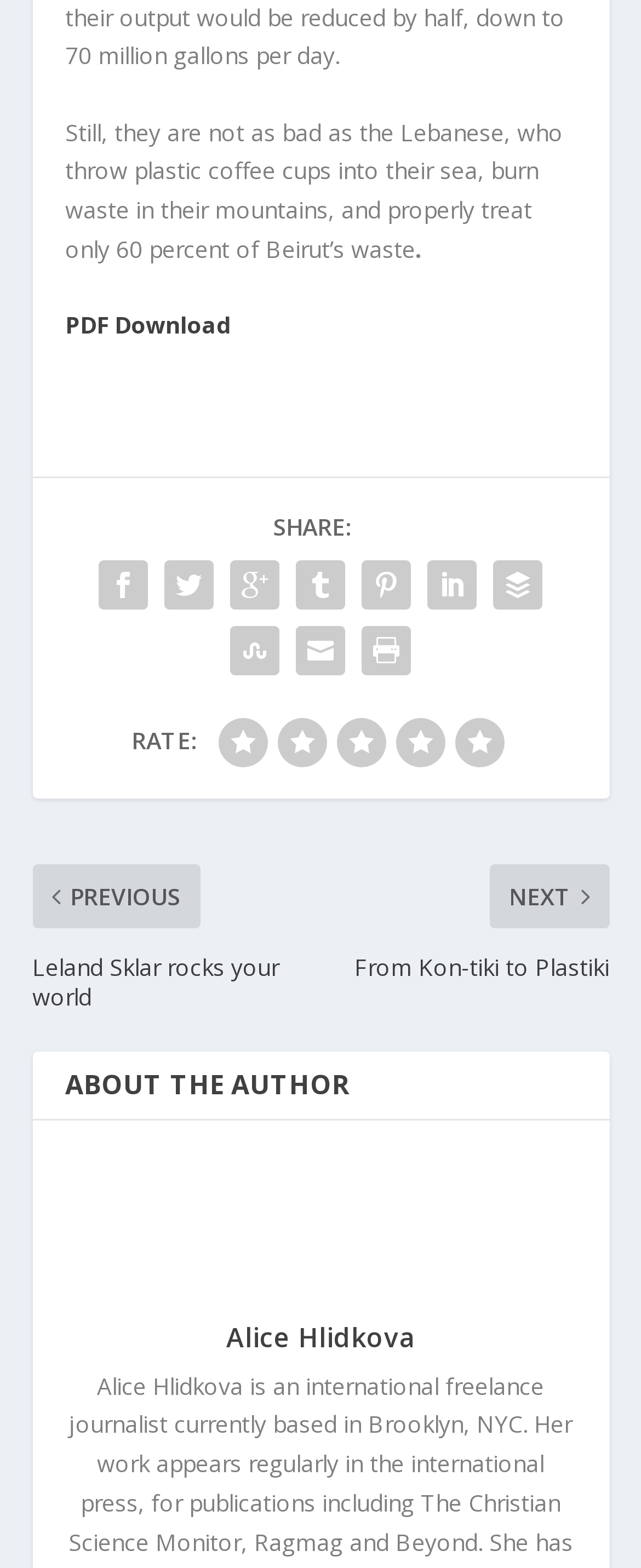What is the author's name?
Using the information from the image, give a concise answer in one word or a short phrase.

Alice Hlidkova